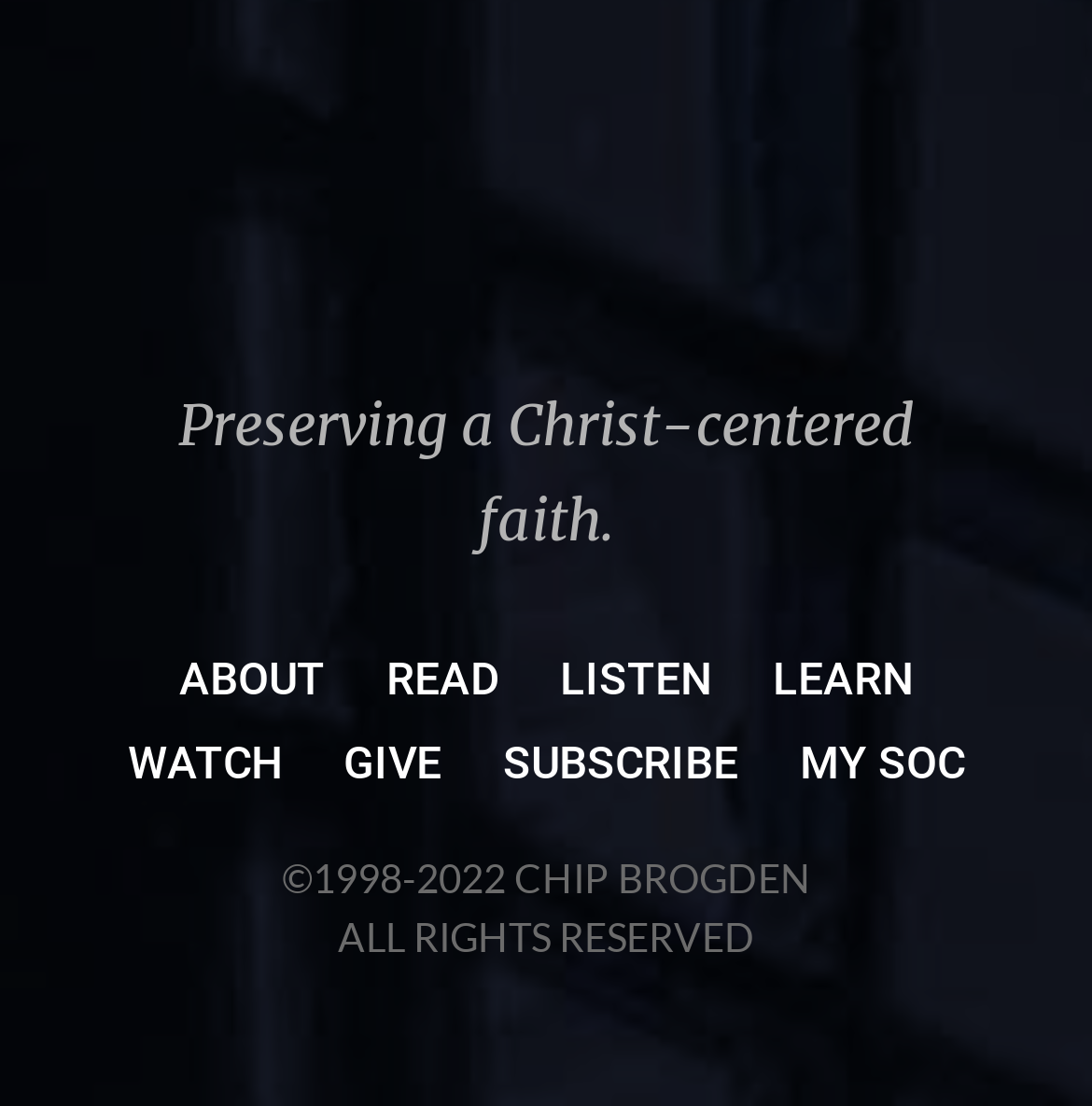Using the information in the image, could you please answer the following question in detail:
What is the purpose of the 'GIVE' link?

The 'GIVE' link is likely intended for users to make donations, as it is often the case on websites that have a 'GIVE' or 'DONATE' button.